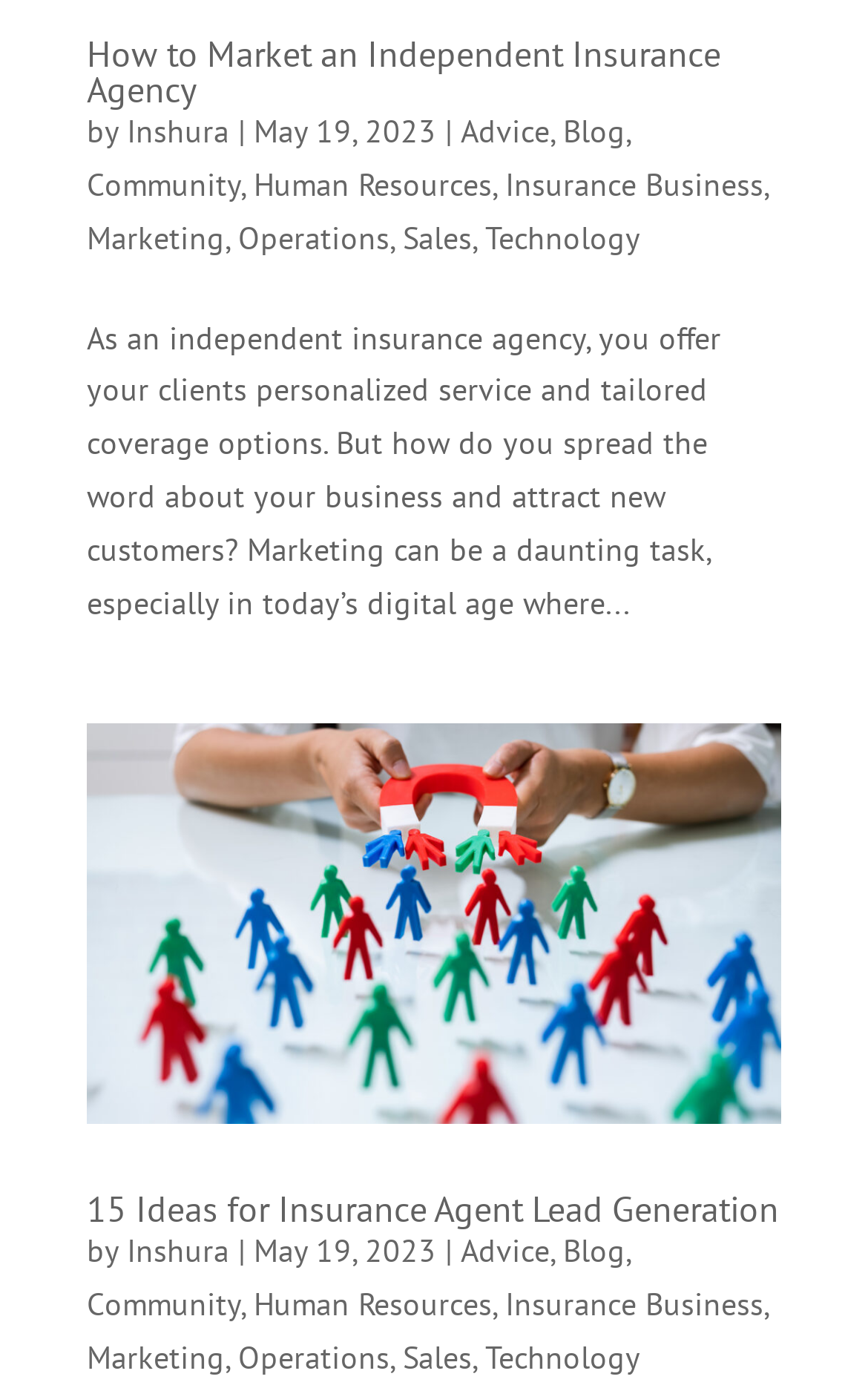Please predict the bounding box coordinates (top-left x, top-left y, bottom-right x, bottom-right y) for the UI element in the screenshot that fits the description: Technology

[0.559, 0.157, 0.738, 0.186]